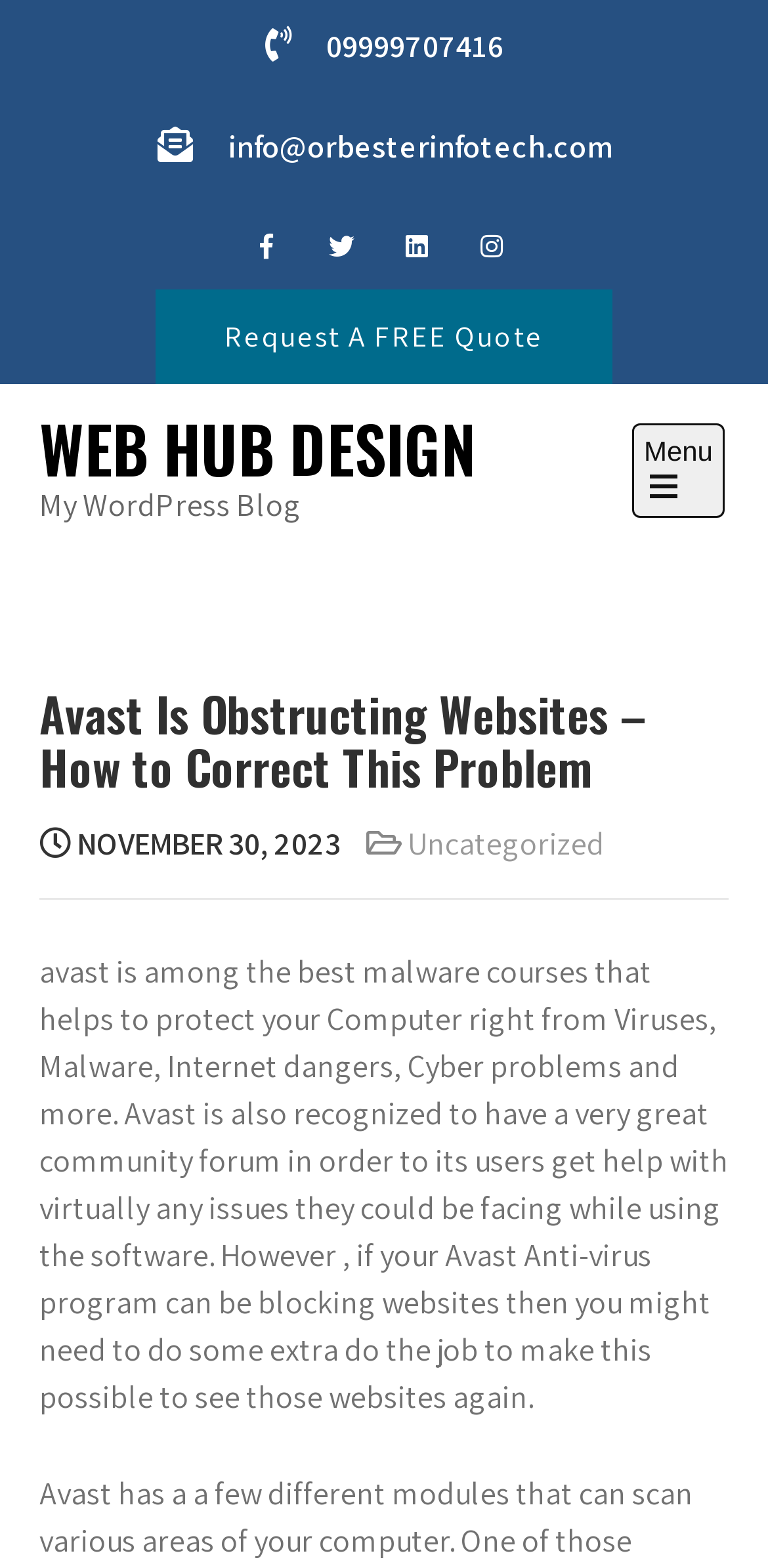What is the phone number on the webpage?
Provide a detailed and well-explained answer to the question.

I found the phone number by looking at the static text element with the bounding box coordinates [0.424, 0.016, 0.655, 0.043], which contains the text '09999707416'.